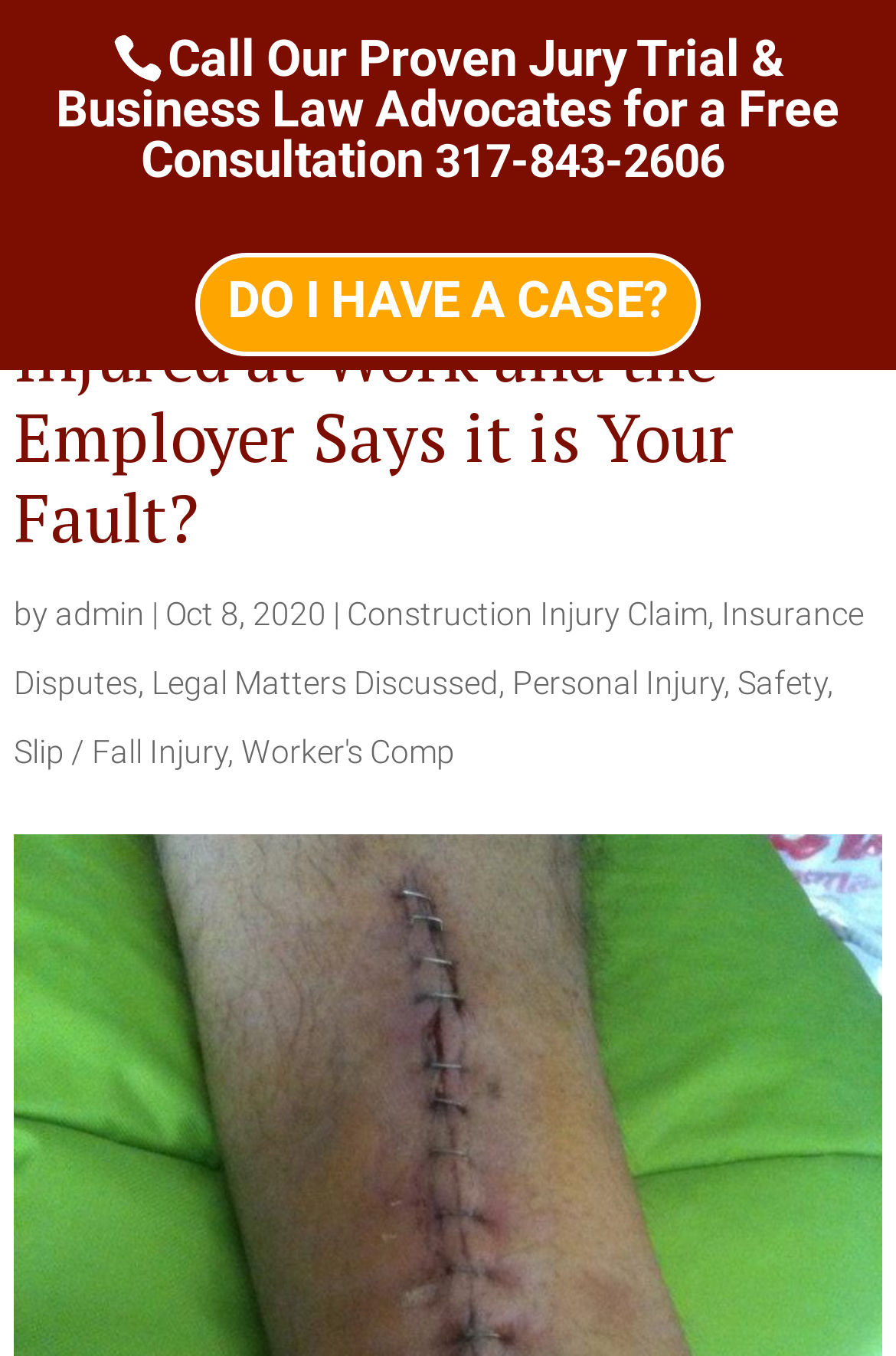What is the date of the article 'Injured at Work and the Employer Says it is Your Fault?'?
Using the details from the image, give an elaborate explanation to answer the question.

I found the date by looking at the static text element with the text 'Oct 8, 2020' which is located below the heading 'Injured at Work and the Employer Says it is Your Fault?'.